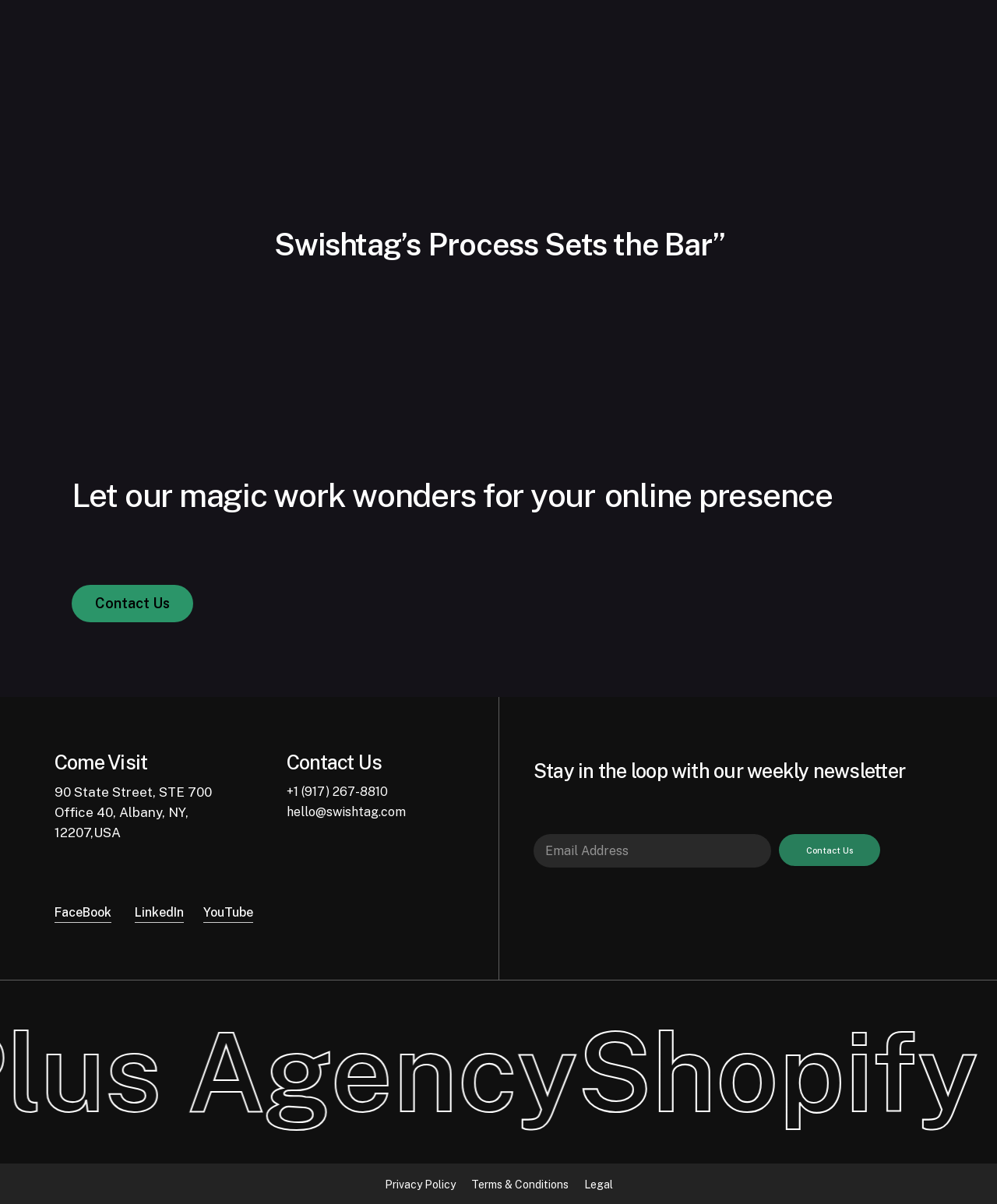Locate the bounding box of the UI element described by: "GeneratePress" in the given webpage screenshot.

None